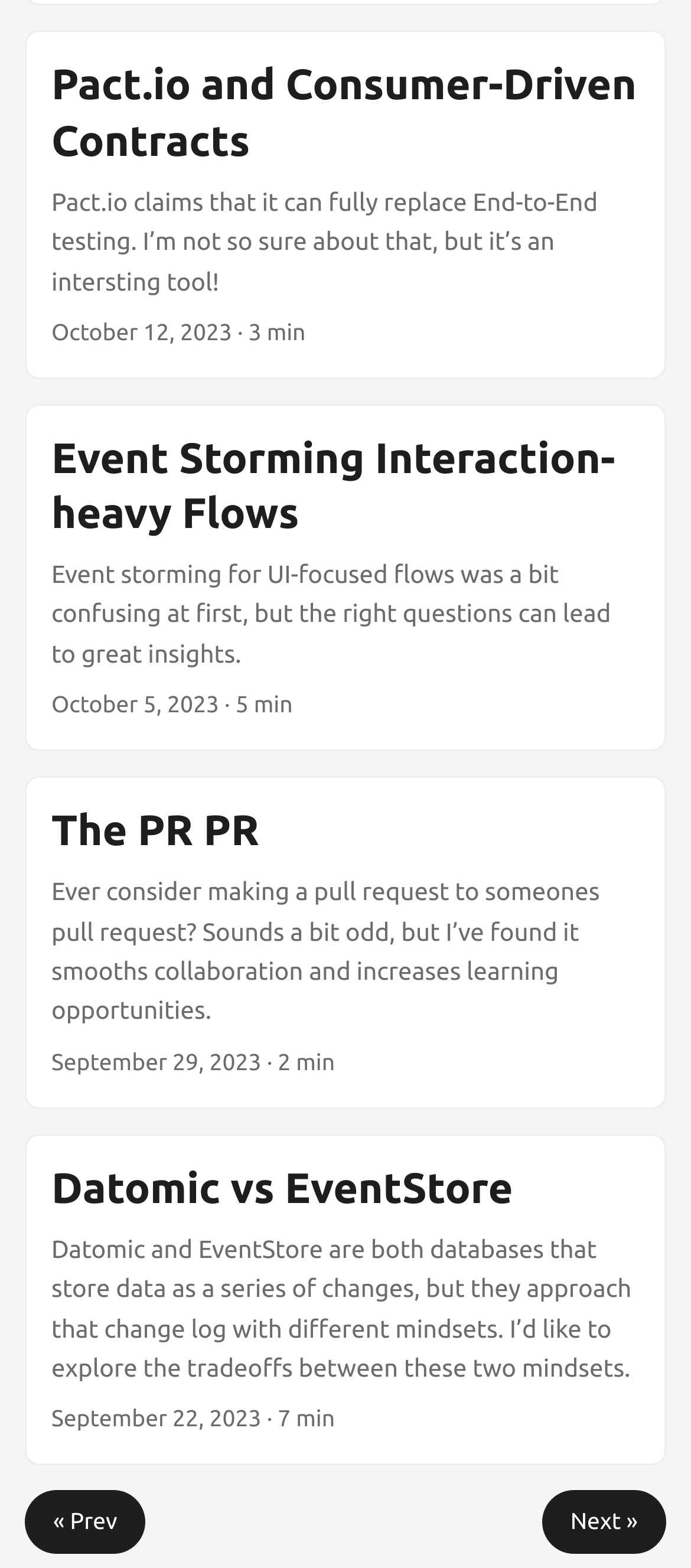What is the date of the third article?
Give a detailed explanation using the information visible in the image.

I found the date of the third article by looking at the footer element of the third article, which contains the text 'September 29, 2023'.